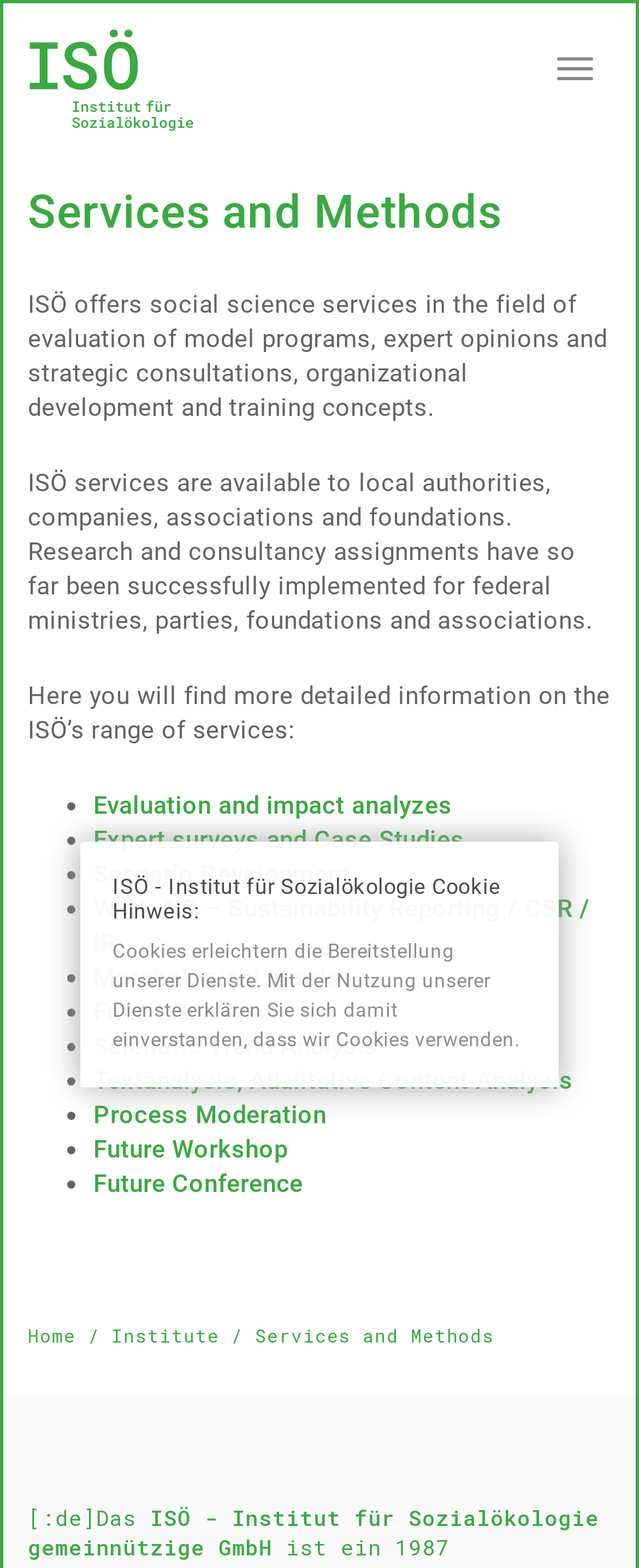What is the name of the institute?
Please ensure your answer to the question is detailed and covers all necessary aspects.

The name of the institute can be found in the logo link at the top of the page, which says 'ISÖ Logo'. Additionally, the full name of the institute is mentioned at the bottom of the page as 'ISÖ - Institut für Sozialökologie gemeinnützige GmbH'.